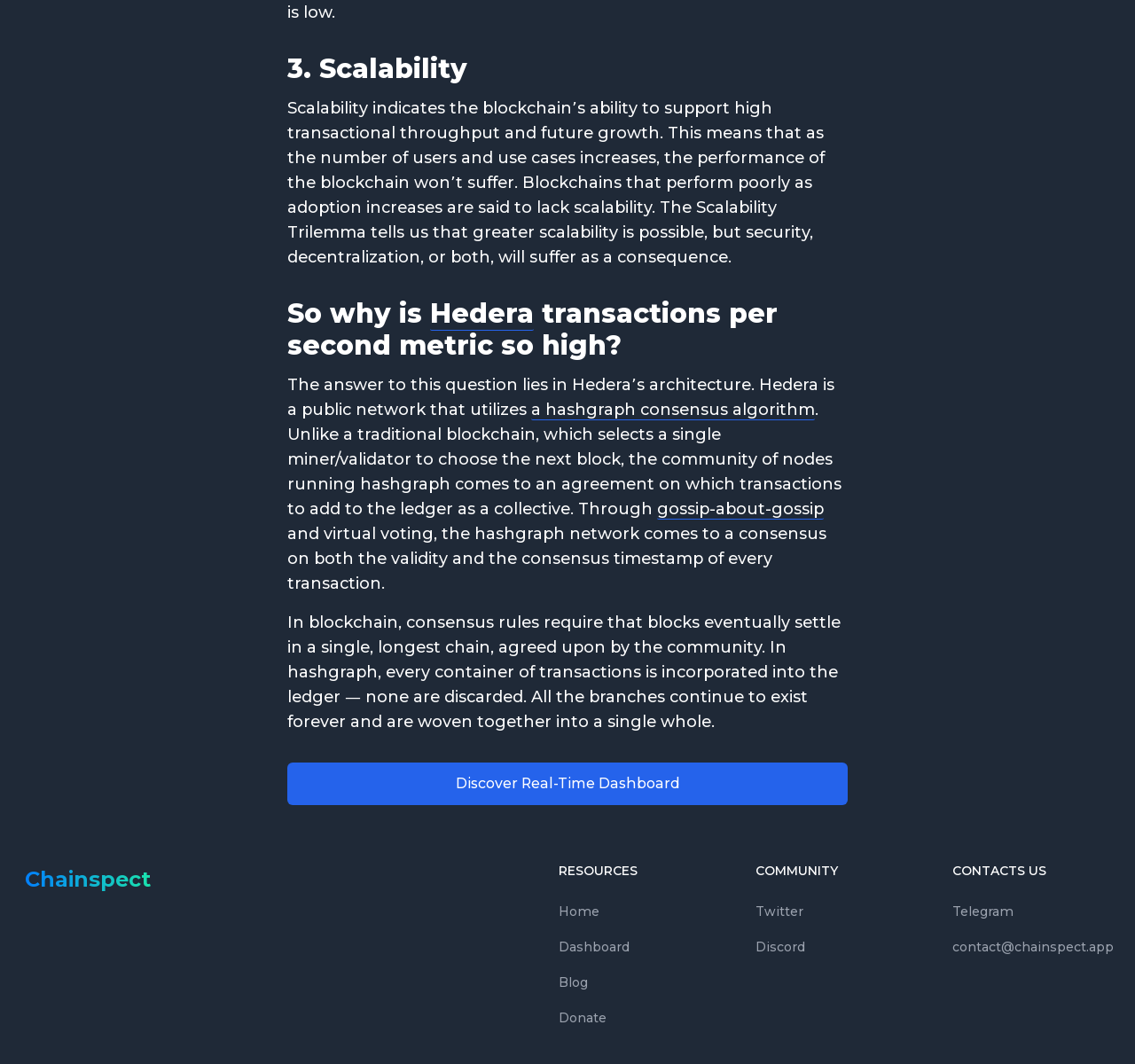Please find the bounding box coordinates of the element's region to be clicked to carry out this instruction: "Click on the 'Send Information' button".

None